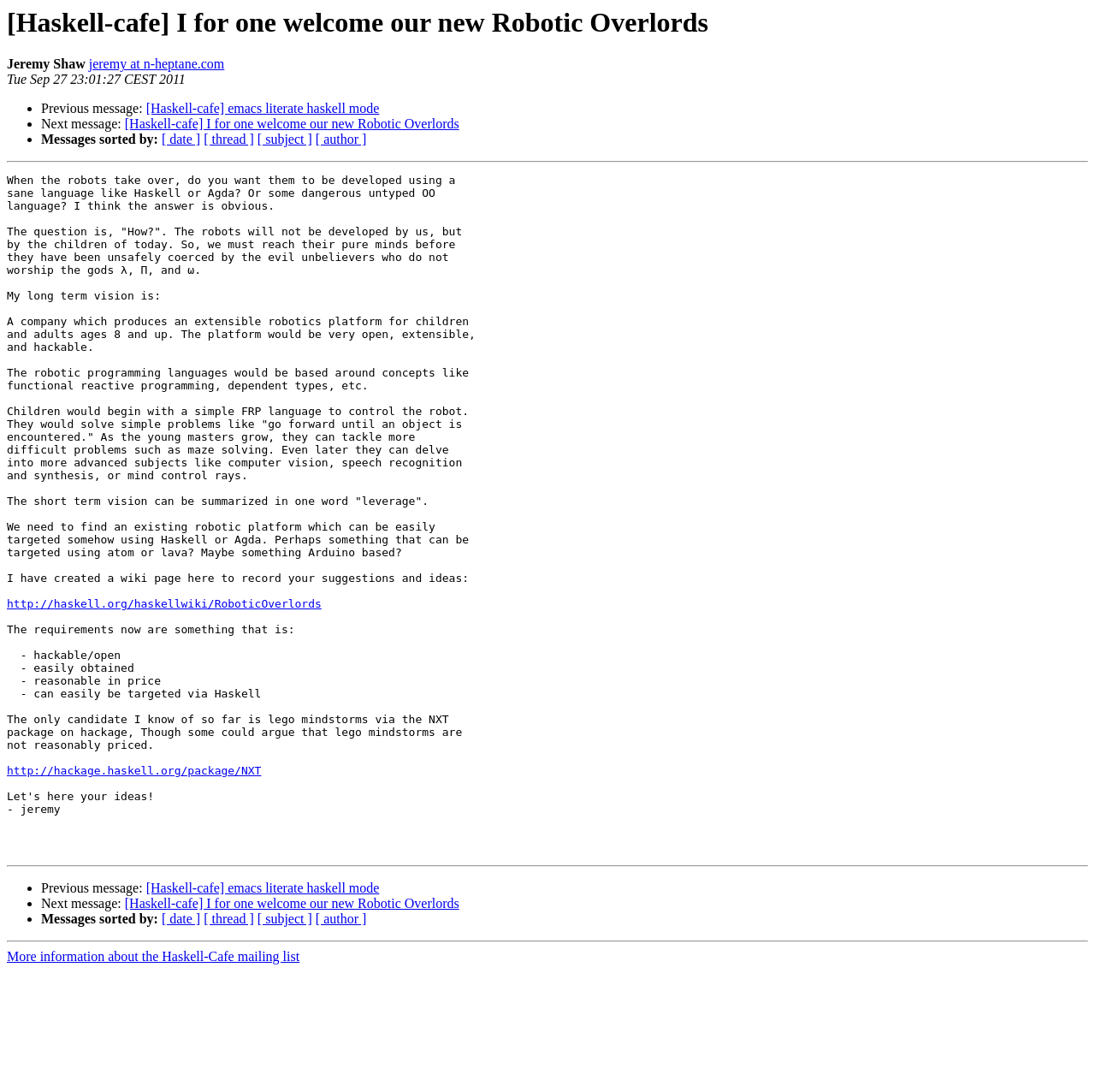Could you specify the bounding box coordinates for the clickable section to complete the following instruction: "Click the link to view the previous message"?

[0.133, 0.093, 0.346, 0.106]